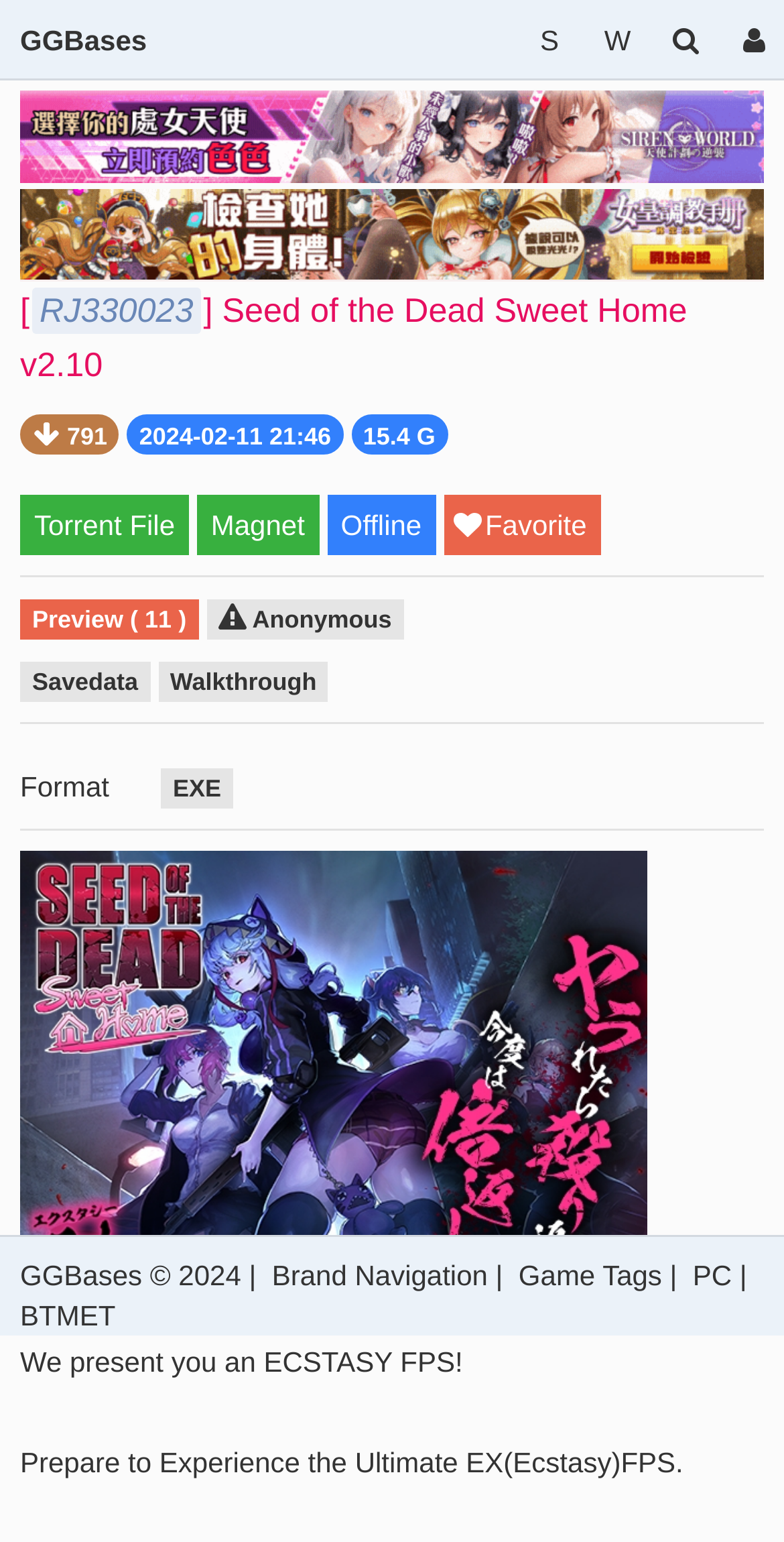Identify the coordinates of the bounding box for the element that must be clicked to accomplish the instruction: "View the game preview".

[0.026, 0.39, 0.253, 0.411]